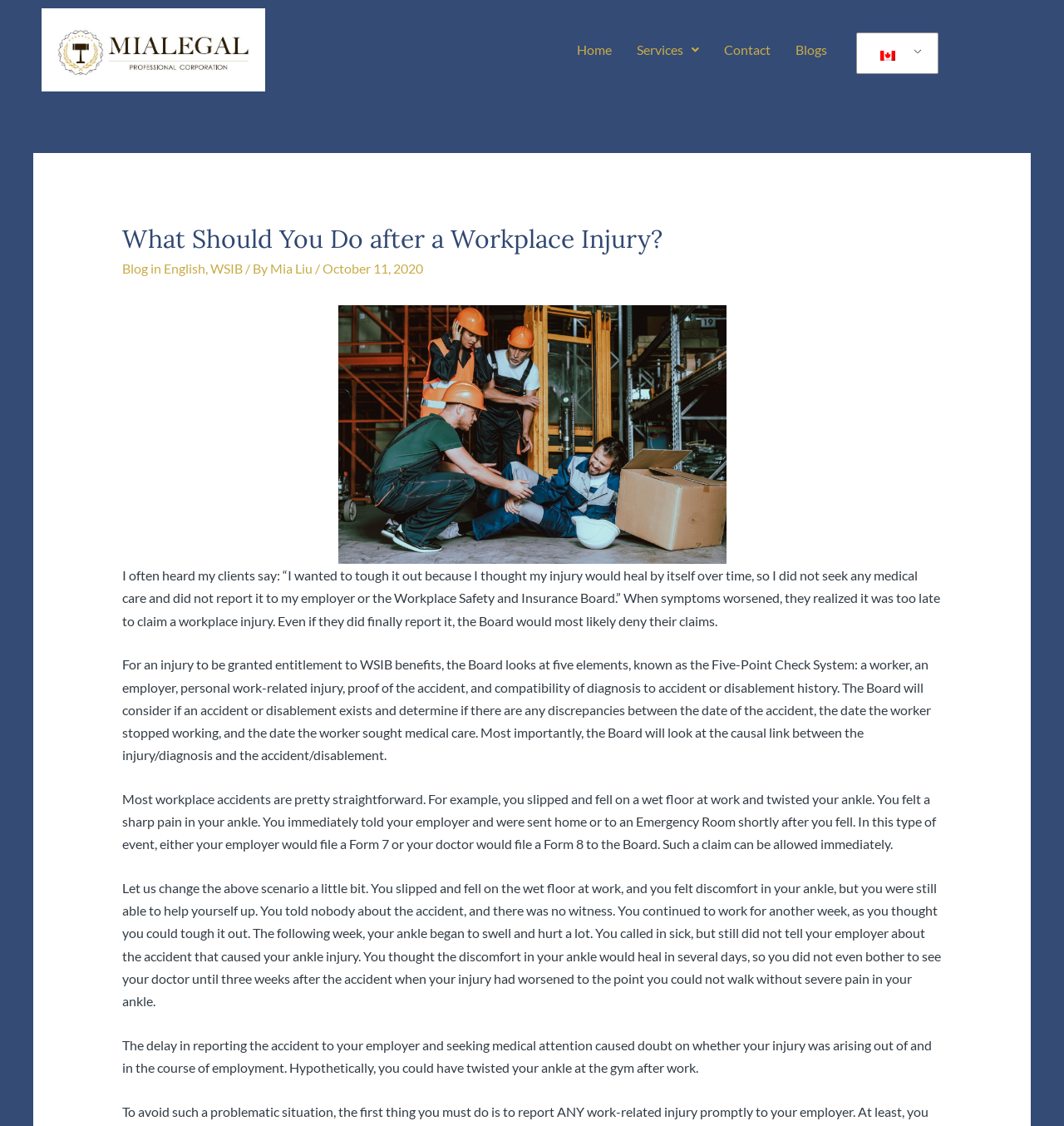What is the consequence of delaying reporting an accident to the employer and seeking medical attention?
Use the information from the screenshot to give a comprehensive response to the question.

The consequence of delaying reporting an accident to the employer and seeking medical attention is that it may raise doubt on whether the injury arose out of and in the course of employment, as mentioned in the fourth paragraph of the webpage.